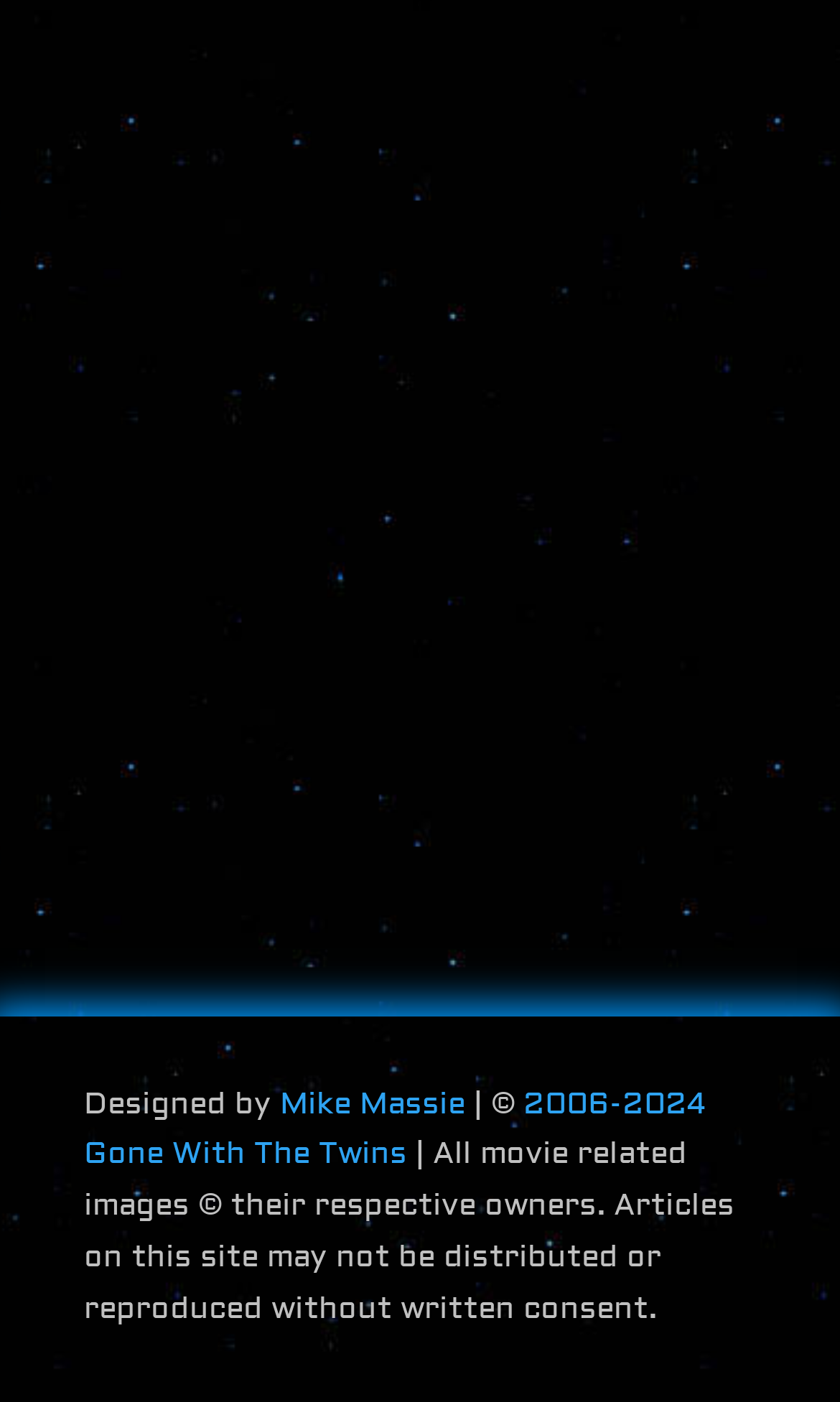Given the element description name="s", specify the bounding box coordinates of the corresponding UI element in the format (top-left x, top-left y, bottom-right x, bottom-right y). All values must be between 0 and 1.

[0.079, 0.368, 0.741, 0.428]